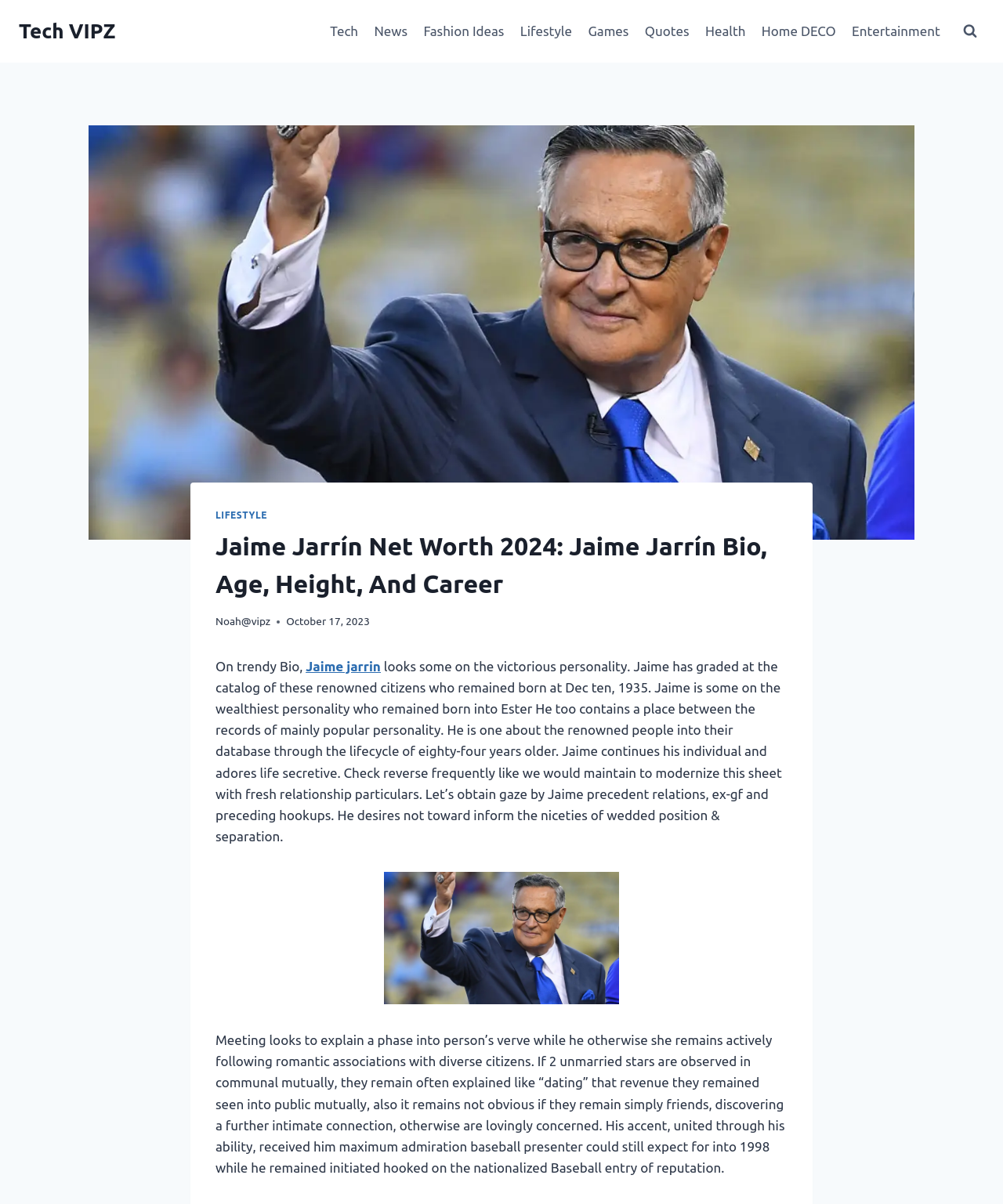What is the name of the website?
Please analyze the image and answer the question with as much detail as possible.

I found this information in the top-left corner of the webpage, where it says 'Tech VIPZ' in a link element.